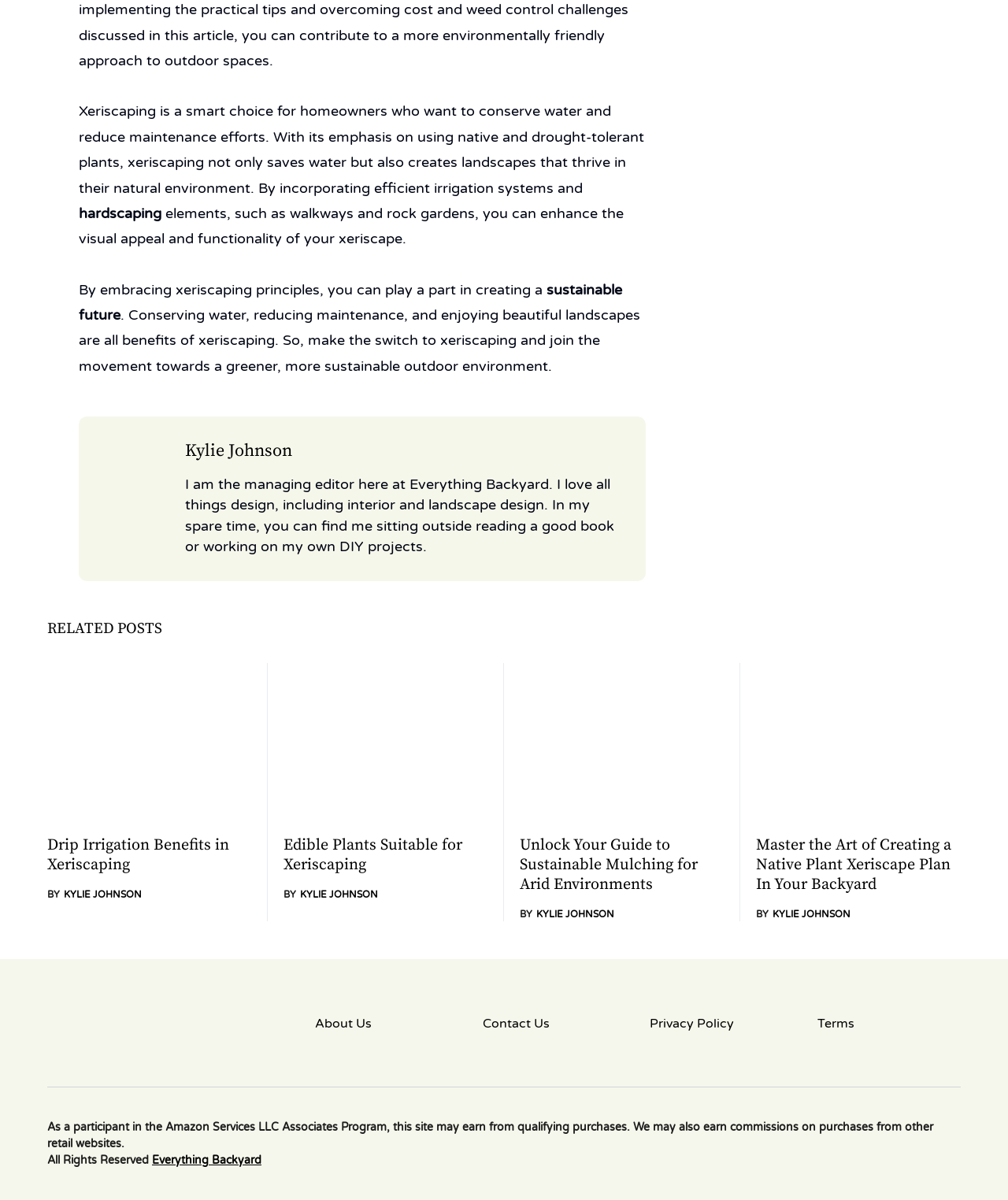Determine the bounding box coordinates of the clickable region to follow the instruction: "Visit the Everything Backyard website".

[0.047, 0.845, 0.281, 0.885]